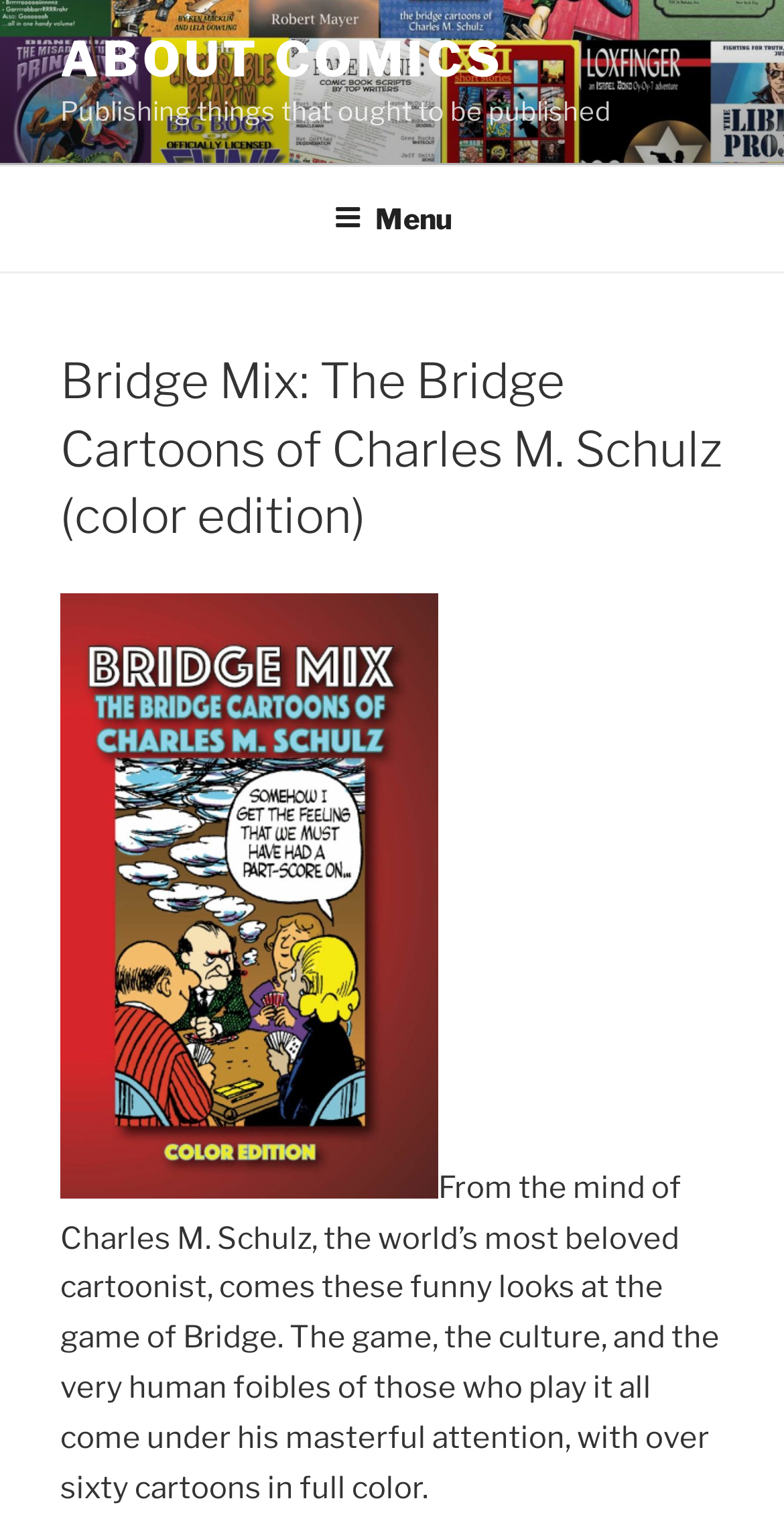Provide the bounding box coordinates of the HTML element this sentence describes: "About Comics". The bounding box coordinates consist of four float numbers between 0 and 1, i.e., [left, top, right, bottom].

[0.077, 0.02, 0.644, 0.058]